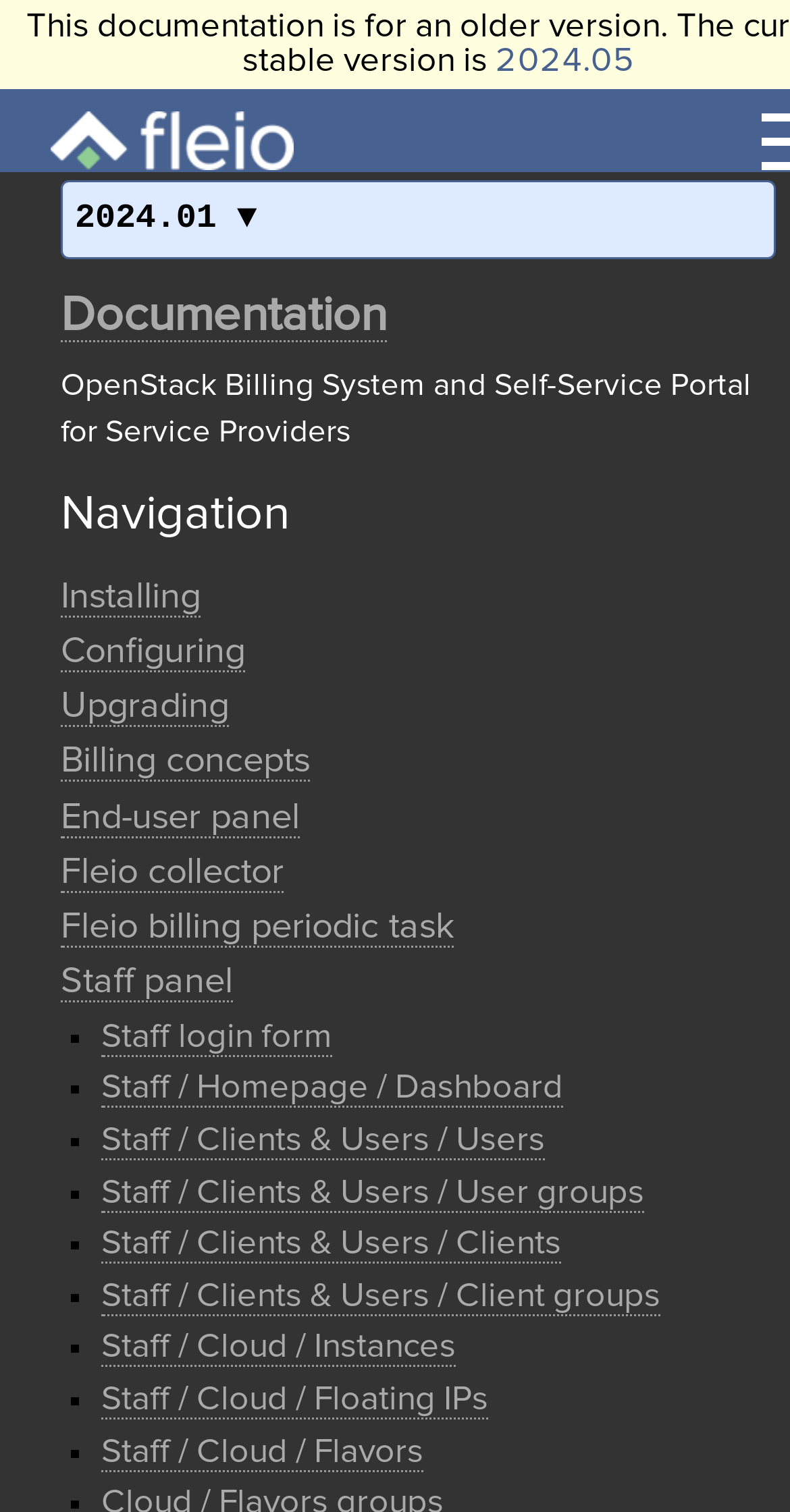Give a detailed account of the webpage, highlighting key information.

The webpage appears to be a documentation page for Fleio, an OpenStack billing system and control panel. At the top, there is a link to version 2024.05 and a link to the Fleio homepage. Below that, there is a dropdown menu to select the Fleio version for documentation, with the current version being 2024.01.

The main content of the page is divided into two sections: Documentation and Navigation. The Documentation section has a heading and a brief description of Fleio as an OpenStack billing system and self-service portal for service providers.

The Navigation section has a heading and a list of links to various topics, including Installing, Configuring, Upgrading, Billing concepts, End-user panel, Fleio collector, Fleio billing periodic task, and Staff panel. The Staff panel link is followed by a list of subtopics, each marked with a bullet point, including Staff login form, Staff / Homepage / Dashboard, Staff / Clients & Users / Users, and several others related to clients, users, and cloud management.

Overall, the page appears to be a comprehensive documentation resource for Fleio, with a clear and organized structure and easy-to-follow links to various topics.